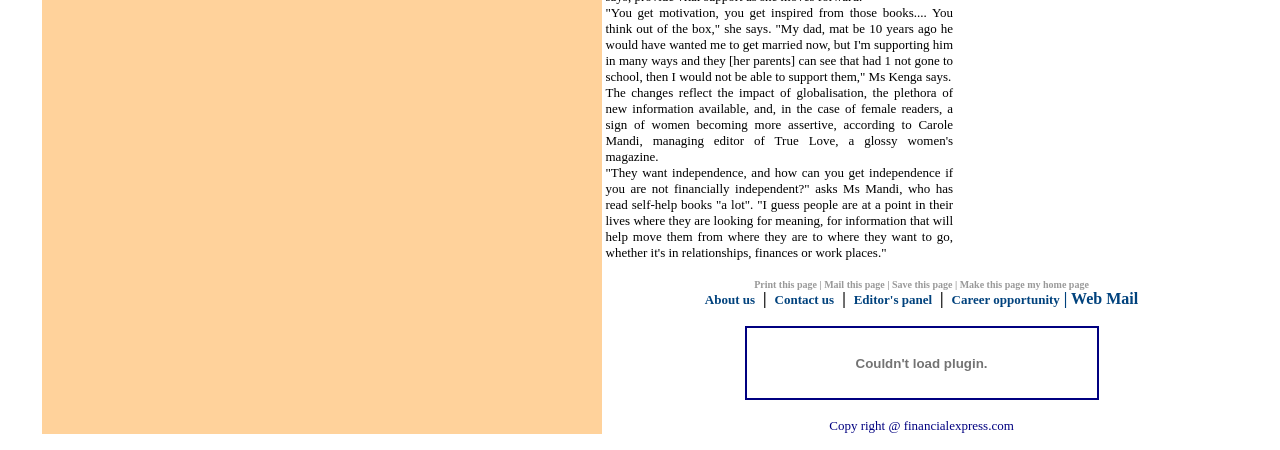Return the bounding box coordinates of the UI element that corresponds to this description: "Save this page |". The coordinates must be given as four float numbers in the range of 0 and 1, [left, top, right, bottom].

[0.697, 0.62, 0.75, 0.644]